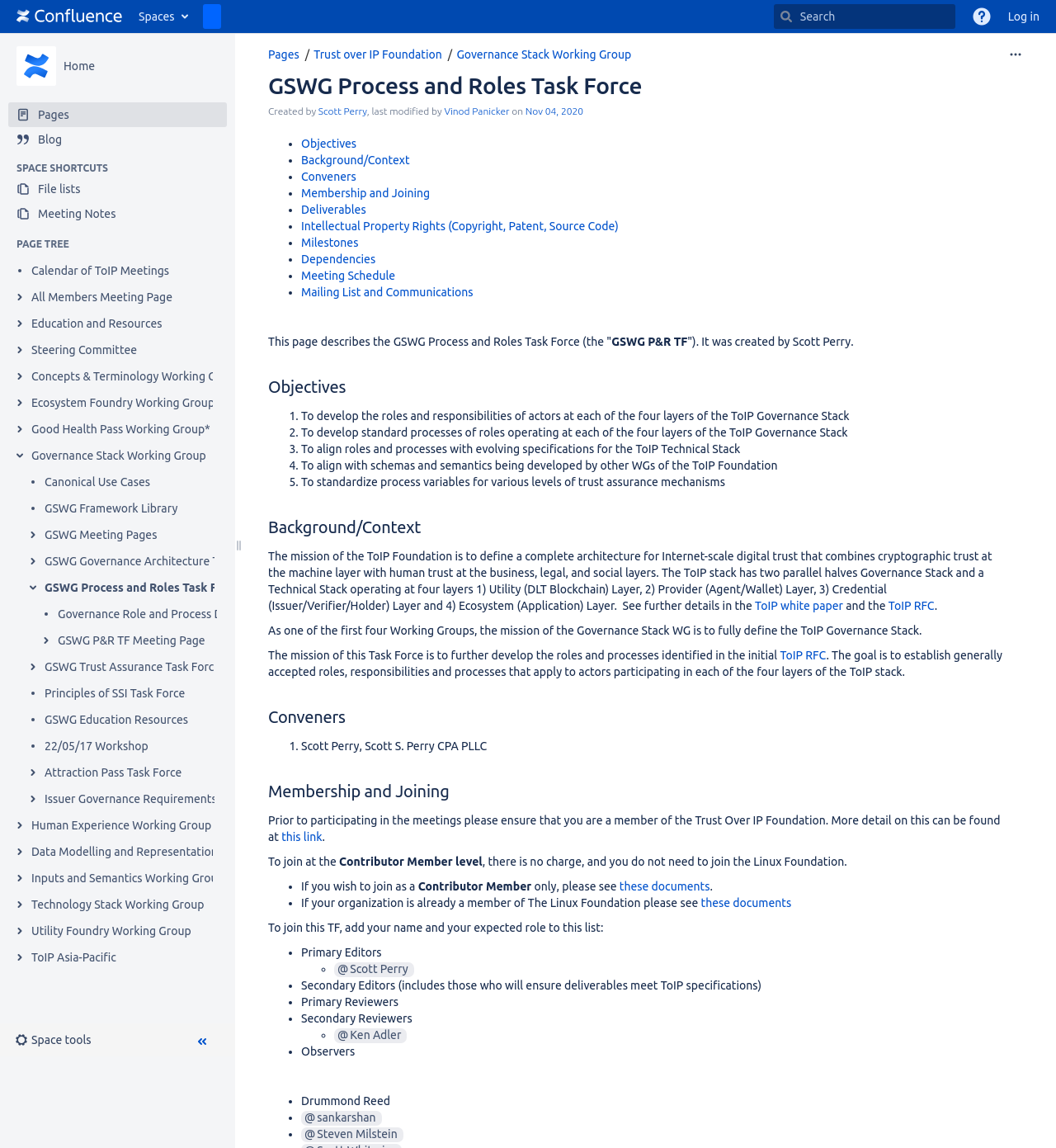Find the bounding box of the UI element described as: "Home". The bounding box coordinates should be given as four float values between 0 and 1, i.e., [left, top, right, bottom].

None